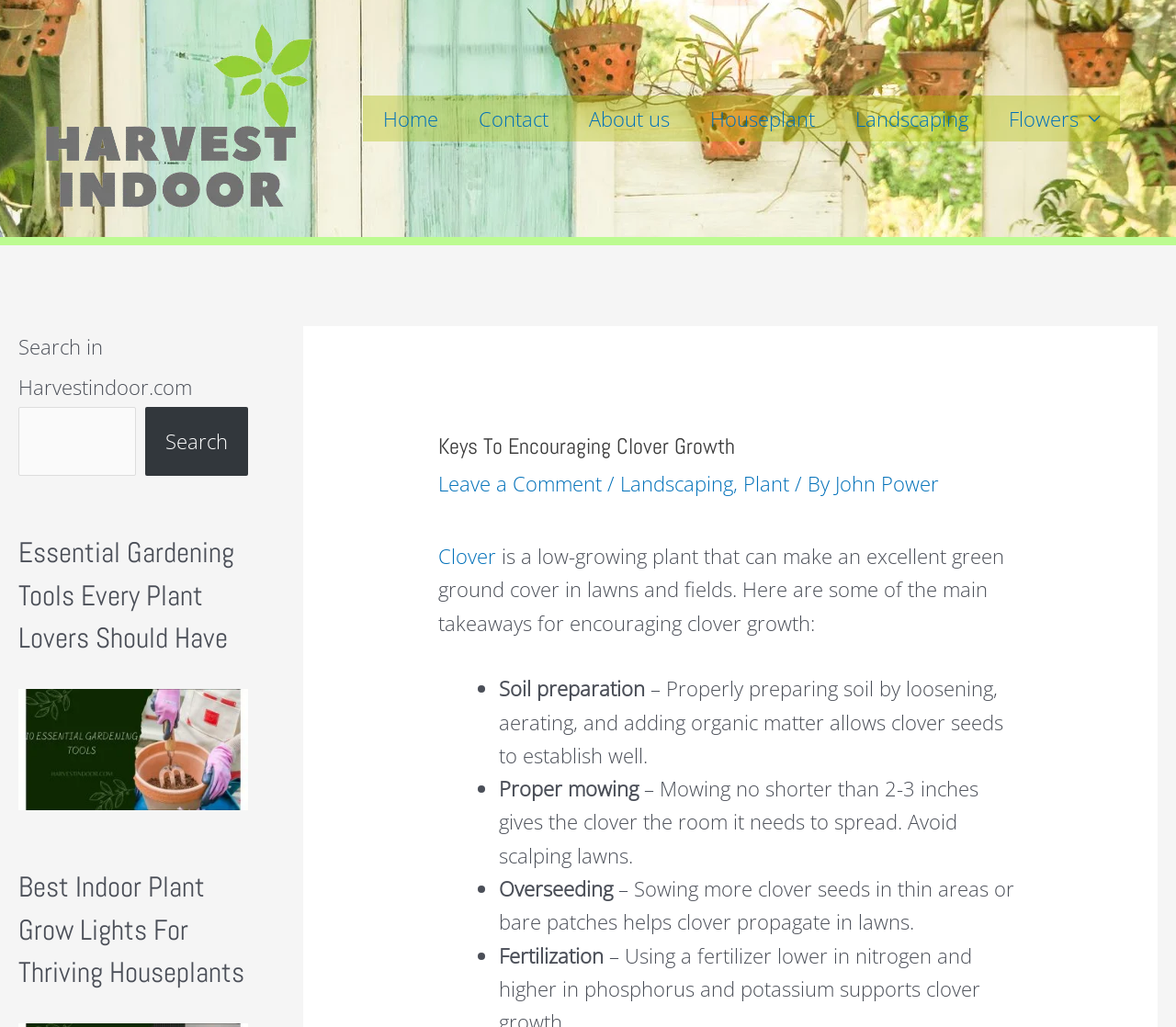Determine the bounding box coordinates in the format (top-left x, top-left y, bottom-right x, bottom-right y). Ensure all values are floating point numbers between 0 and 1. Identify the bounding box of the UI element described by: Plant

[0.632, 0.457, 0.671, 0.484]